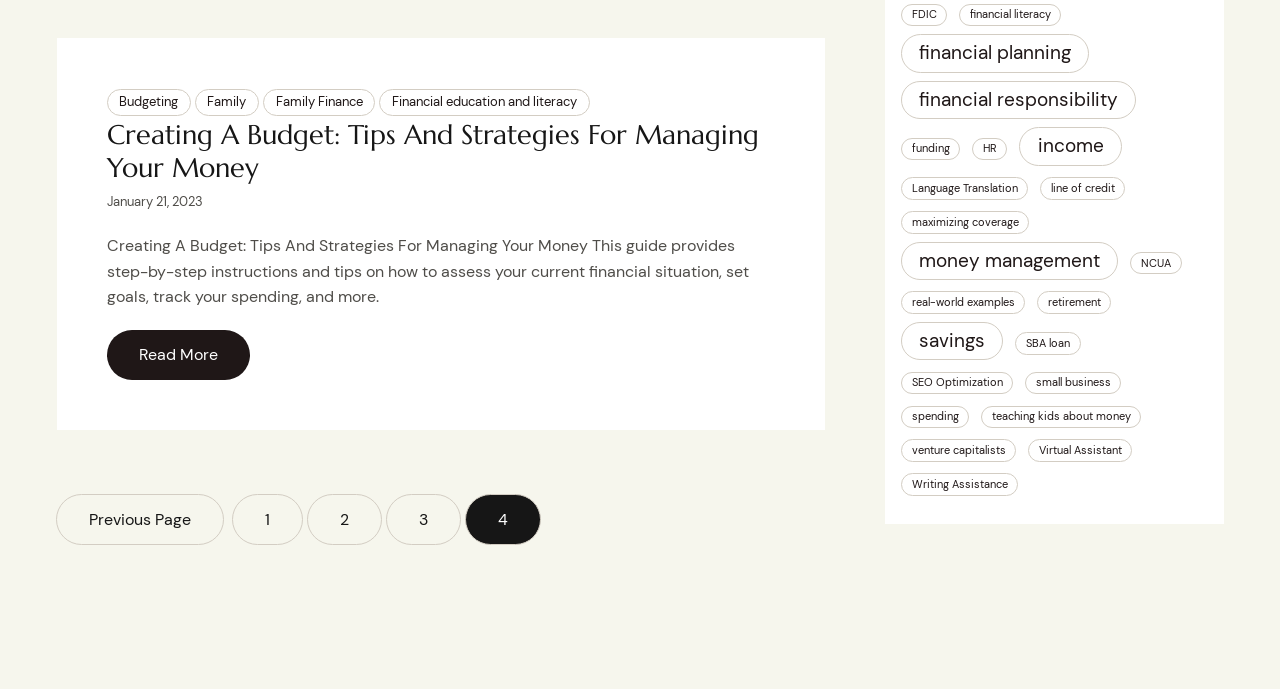What are the related topics to financial planning?
Answer with a single word or phrase by referring to the visual content.

Financial literacy, funding, etc.